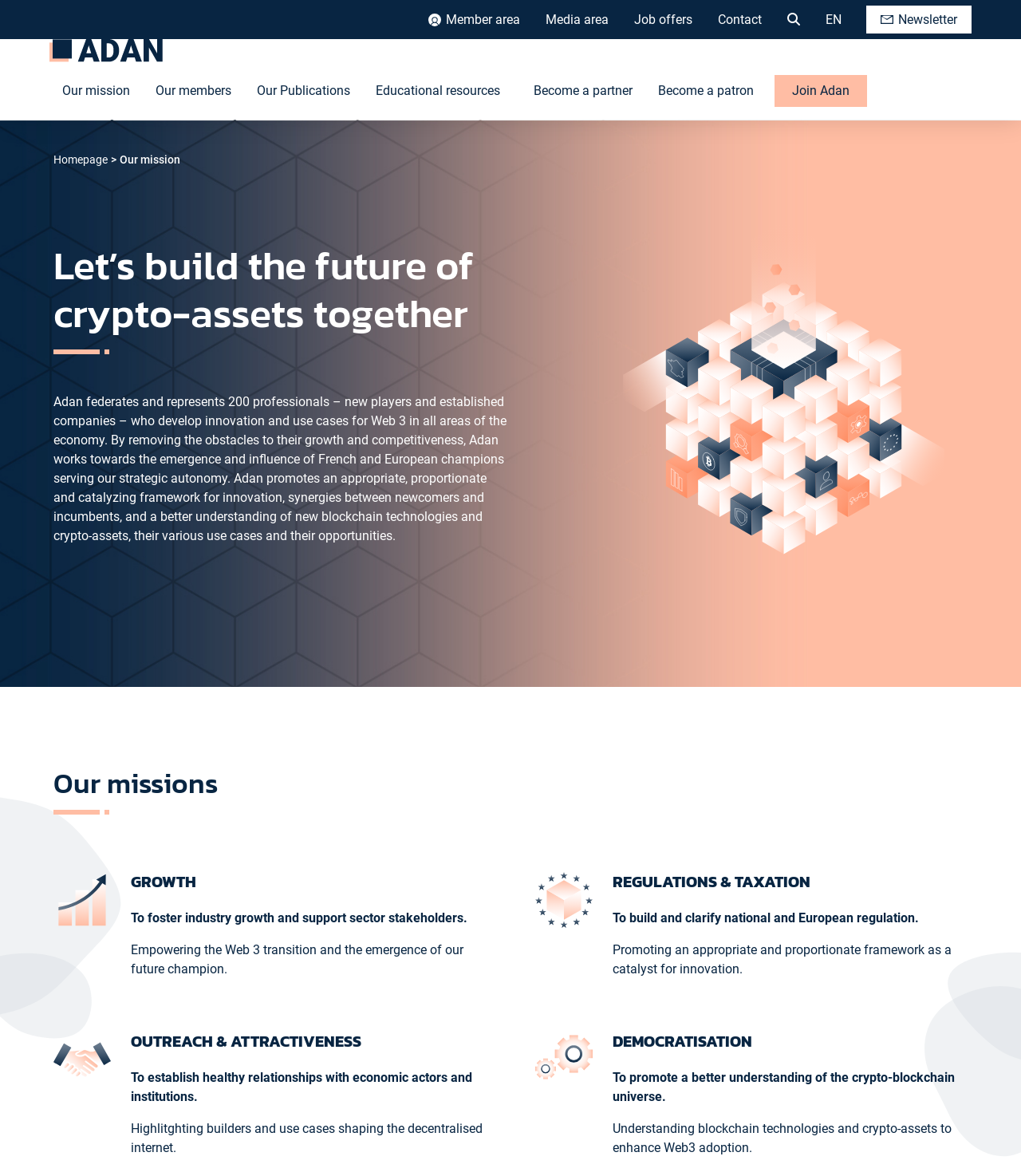Use the information in the screenshot to answer the question comprehensively: What is the purpose of Adan?

I determined the answer by looking at the heading 'Let’s build the future of crypto-assets together' with bounding box coordinates [0.052, 0.206, 0.5, 0.301]. This suggests that the purpose of Adan is to build the future of crypto-assets.